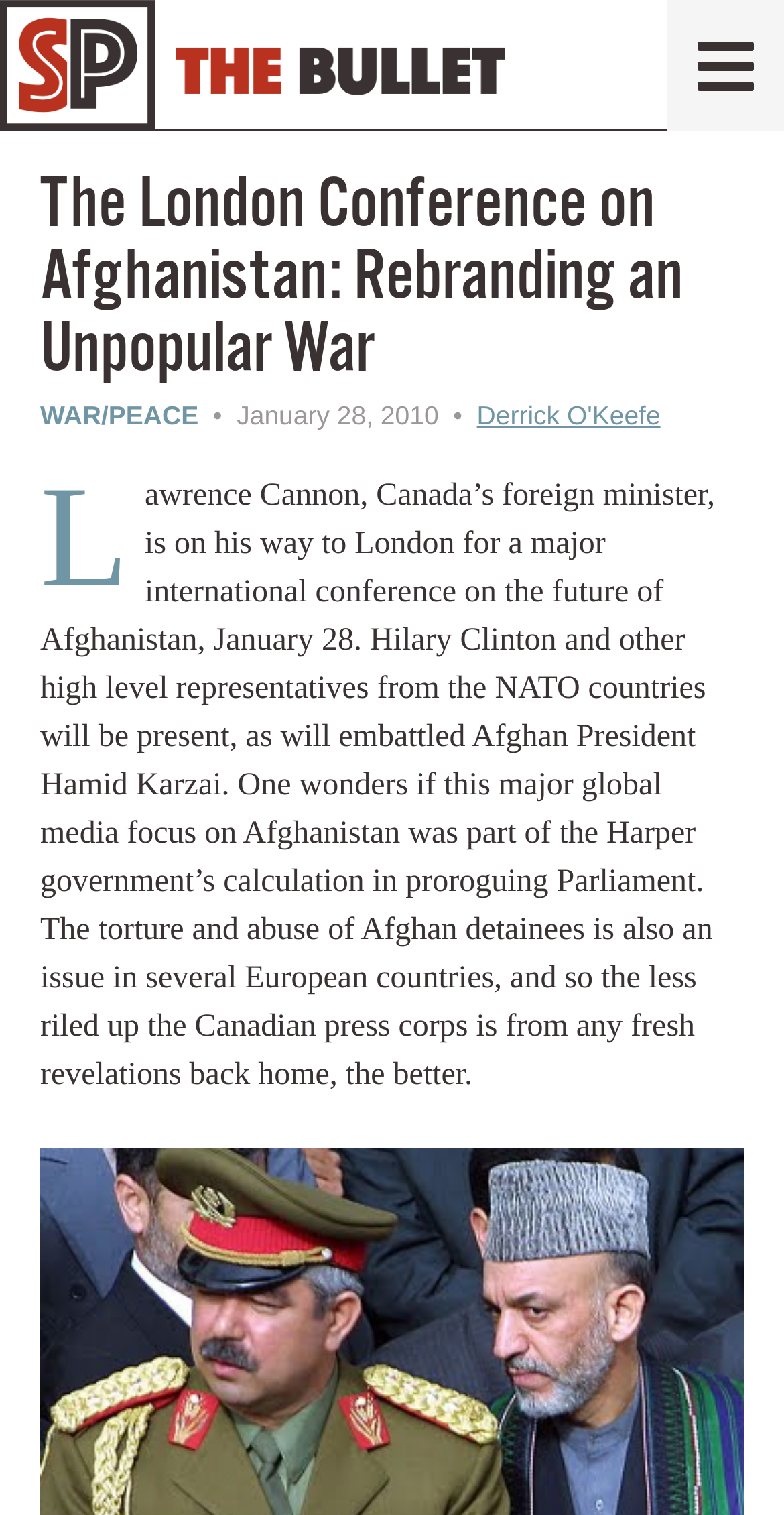Please give a short response to the question using one word or a phrase:
Who is the author of the article?

Derrick O'Keefe